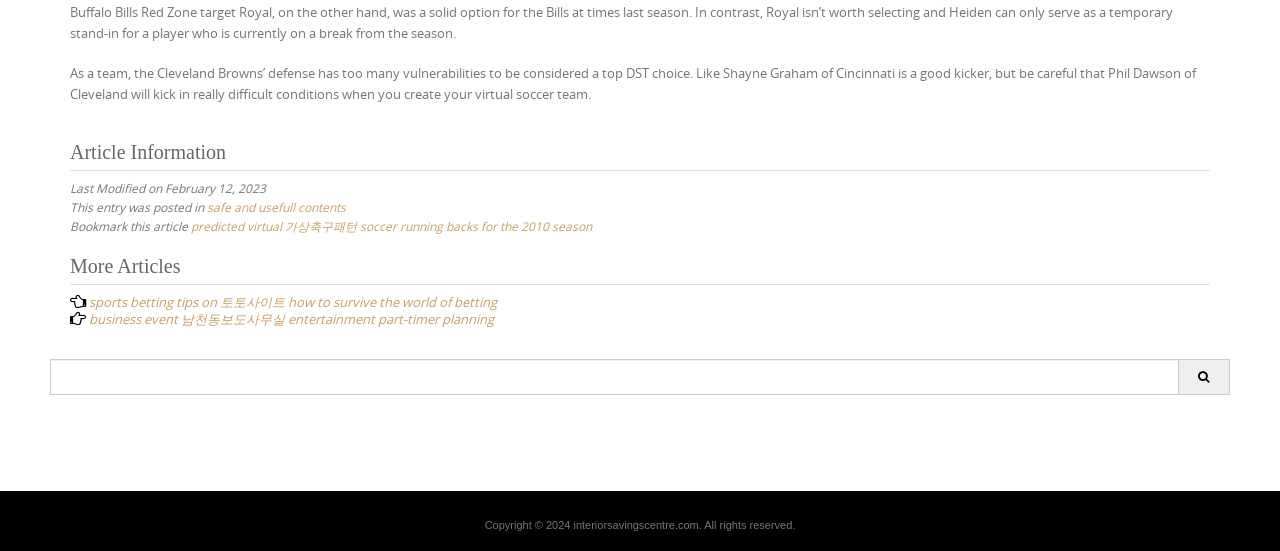How many links are there in the 'More Articles' section?
Using the image provided, answer with just one word or phrase.

2